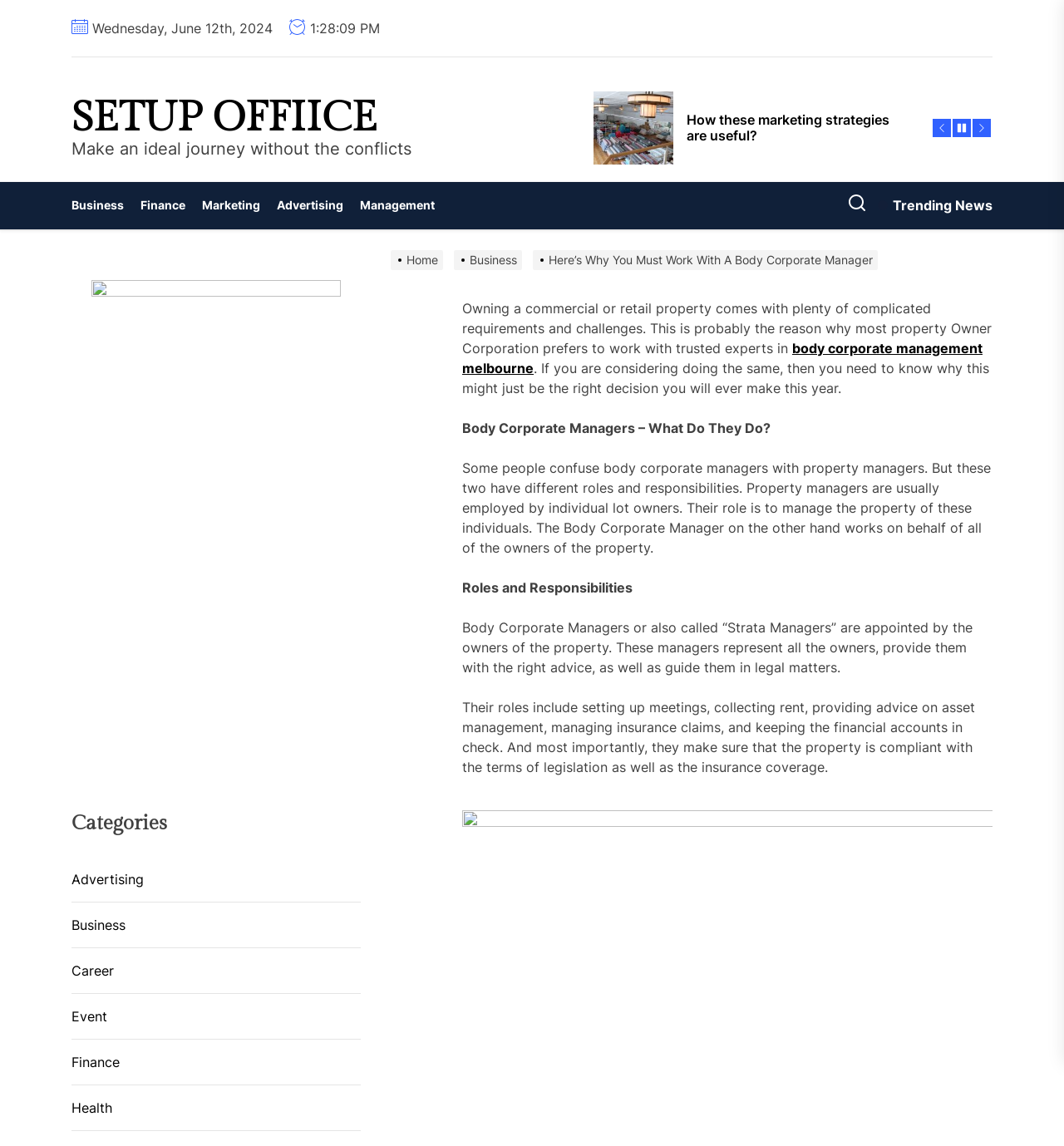From the given element description: "Setup Offiice", find the bounding box for the UI element. Provide the coordinates as four float numbers between 0 and 1, in the order [left, top, right, bottom].

[0.067, 0.085, 0.387, 0.121]